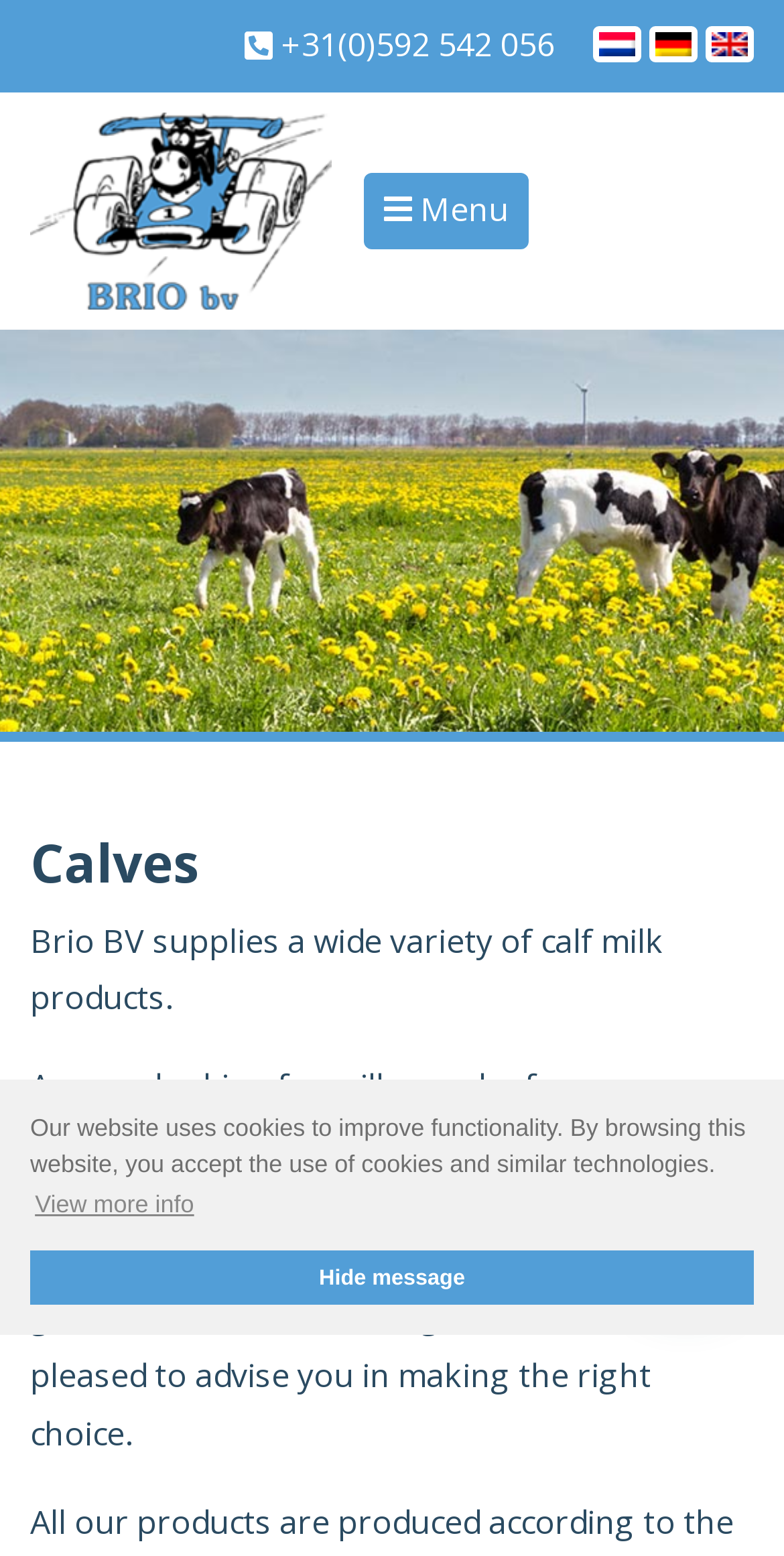What is the phone number on the webpage?
Kindly offer a detailed explanation using the data available in the image.

I found the phone number by looking at the link element with the text '+31(0)592 542 056' located at the top of the webpage.